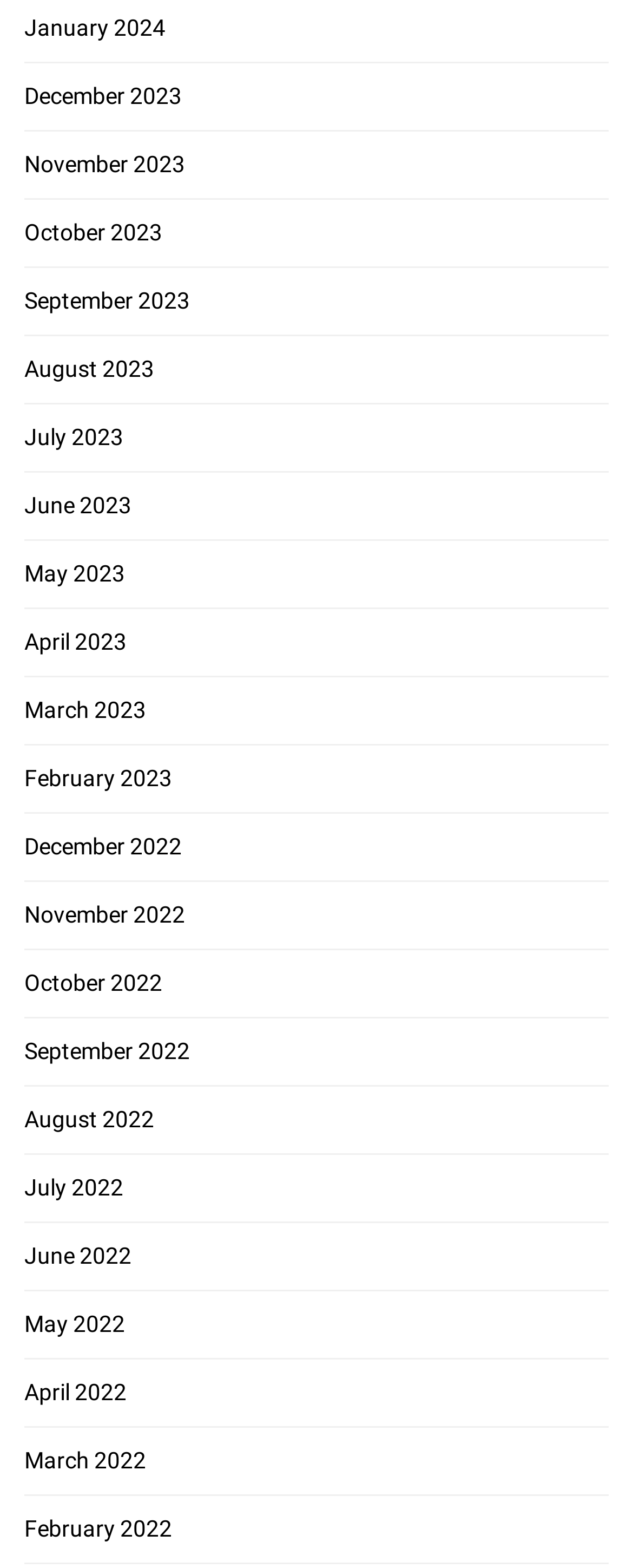With reference to the screenshot, provide a detailed response to the question below:
Are there any months listed from before 2022?

I examined the list of links and found that all the months listed are from 2022 or later, with no months from before 2022.